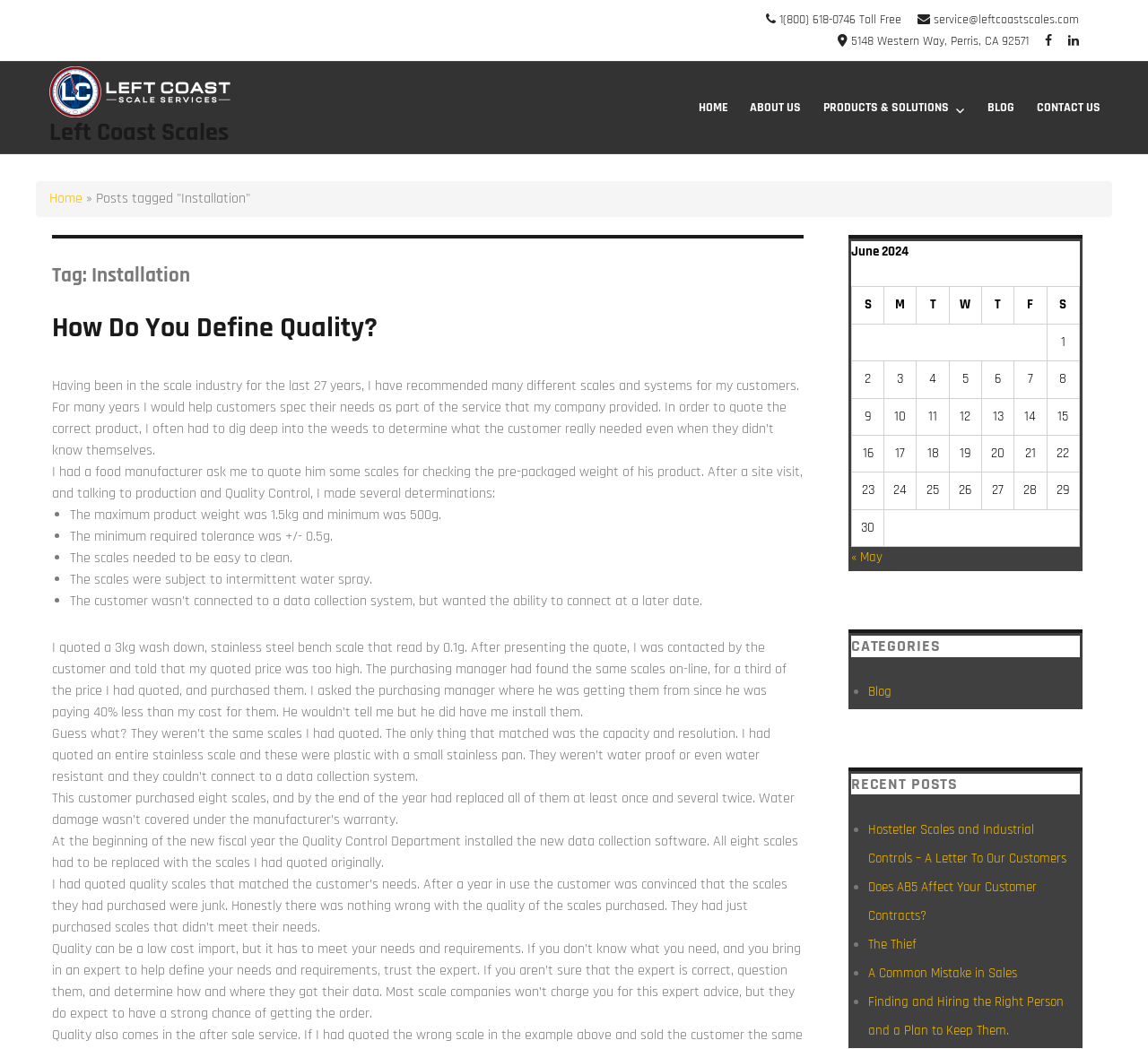Could you determine the bounding box coordinates of the clickable element to complete the instruction: "Click the 'How Do You Define Quality?' link"? Provide the coordinates as four float numbers between 0 and 1, i.e., [left, top, right, bottom].

[0.045, 0.295, 0.329, 0.33]